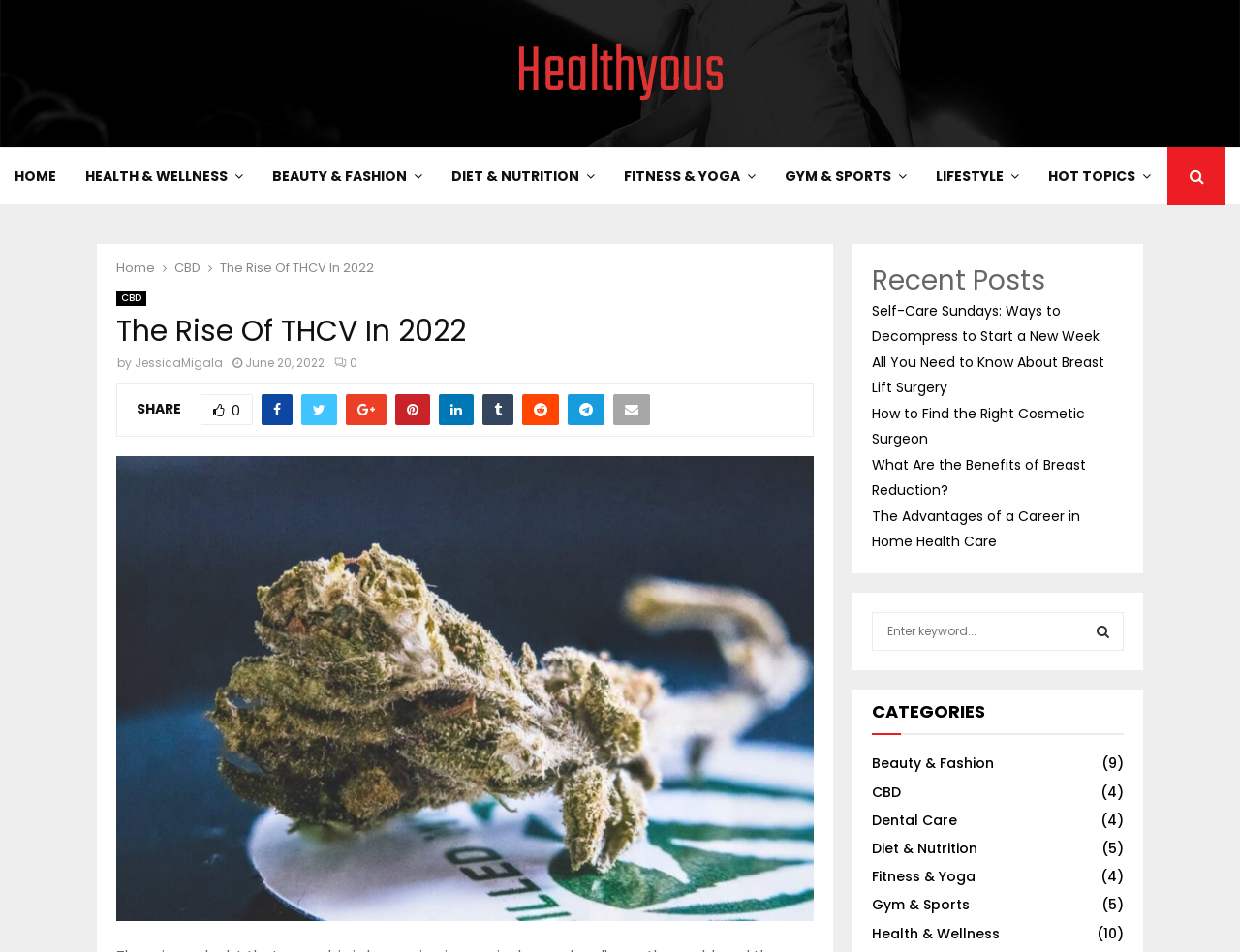Offer a thorough description of the webpage.

The webpage is titled "The Rise Of THCV" and appears to be a health and wellness website. At the top, there is a heading "Healthyous" with a link to the same name. Below this, there is a navigation menu with links to various categories, including "HOME", "HEALTH & WELLNESS", "BEAUTY & FASHION", "DIET & NUTRITION", "FITNESS & YOGA", "GYM & SPORTS", "LIFESTYLE", and "HOT TOPICS". 

To the right of the navigation menu, there is a section with a heading "The Rise Of THCV In 2022" and a subheading "by JessicaMigala" with a date "June 20, 2022". Below this, there are social media links and a "SHARE" button.

On the right side of the page, there is a section with a heading "Recent Posts" that lists five article titles, including "Self-Care Sundays: Ways to Decompress to Start a New Week" and "What Are the Benefits of Breast Reduction?". Below this, there is a search bar with a button labeled "SEARCH". 

Further down, there is a section with a heading "CATEGORIES" that lists eight categories, including "Beauty & Fashion", "CBD", "Dental Care", and "Health & Wellness", each with a number of articles in parentheses.